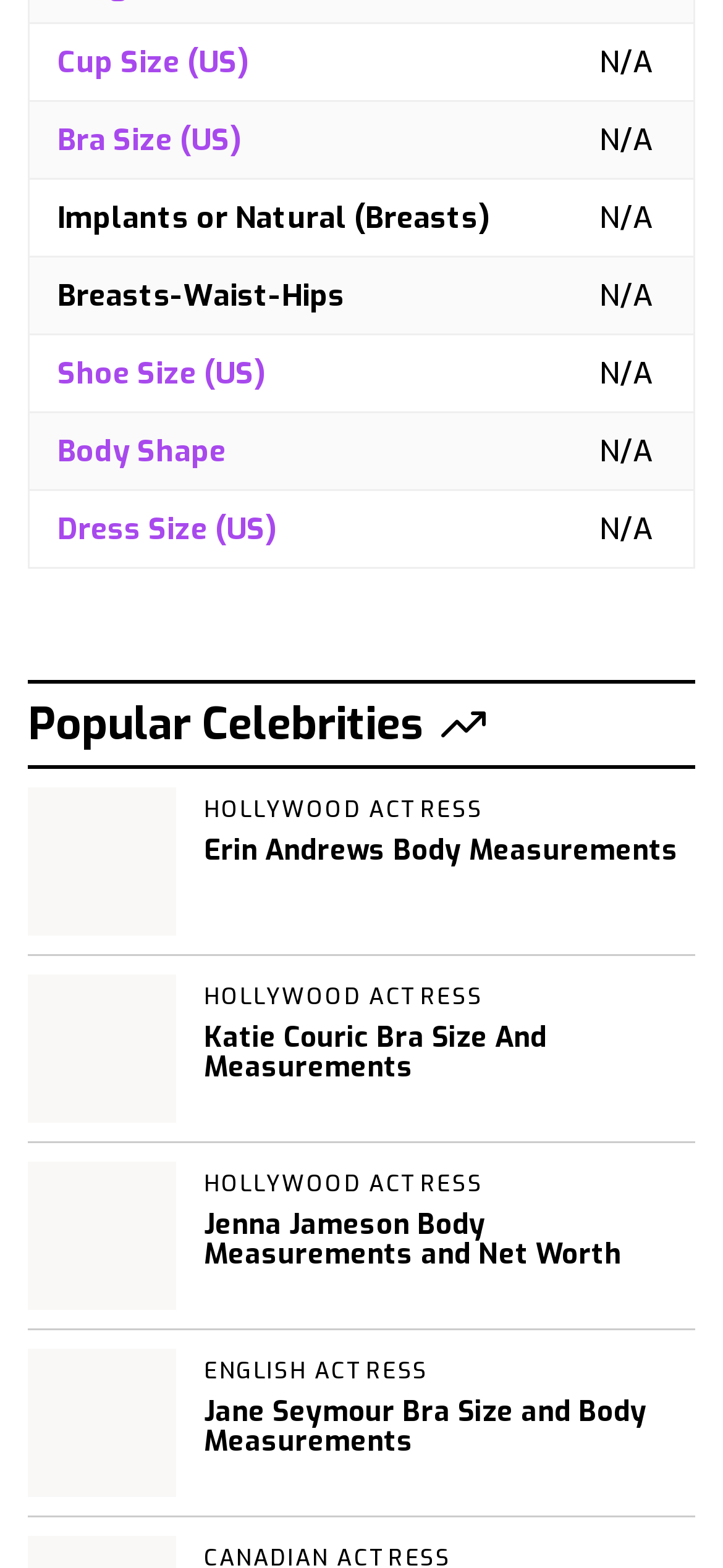What is the measurement category for Katie Couric?
Using the image provided, answer with just one word or phrase.

Bra Size